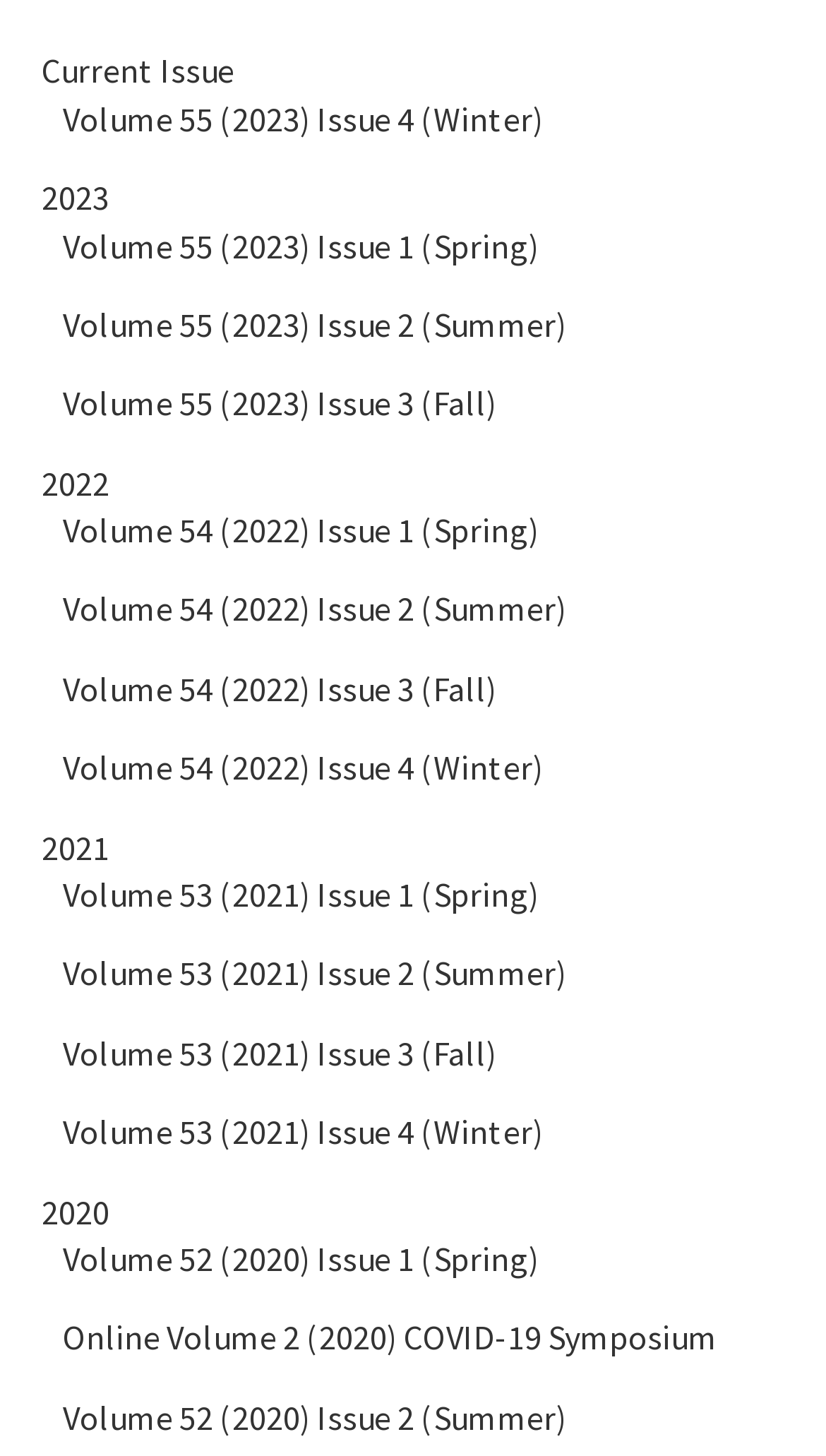Determine the bounding box coordinates of the region I should click to achieve the following instruction: "View current issue". Ensure the bounding box coordinates are four float numbers between 0 and 1, i.e., [left, top, right, bottom].

[0.05, 0.034, 0.283, 0.063]